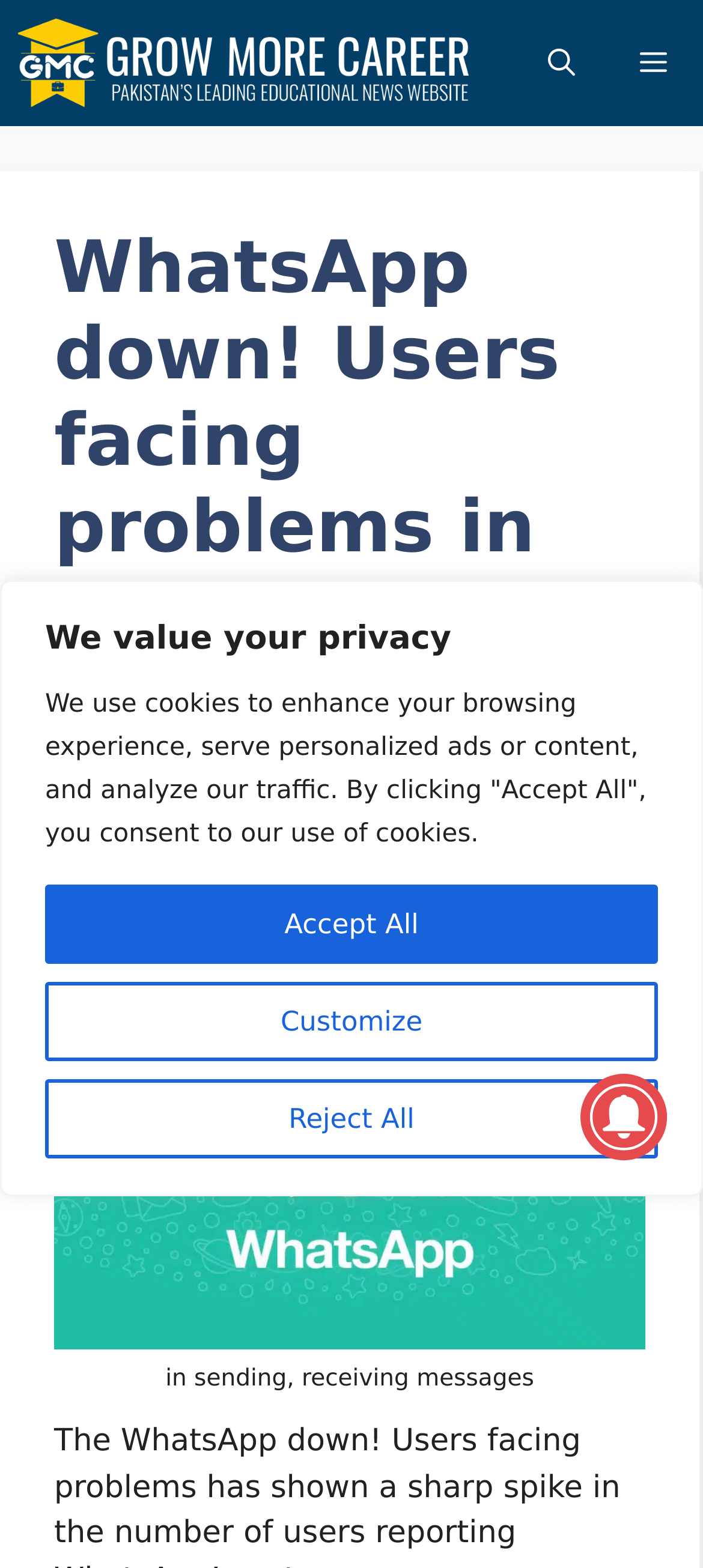Identify the bounding box coordinates of the region that needs to be clicked to carry out this instruction: "Click the GMC link". Provide these coordinates as four float numbers ranging from 0 to 1, i.e., [left, top, right, bottom].

[0.026, 0.0, 0.667, 0.08]